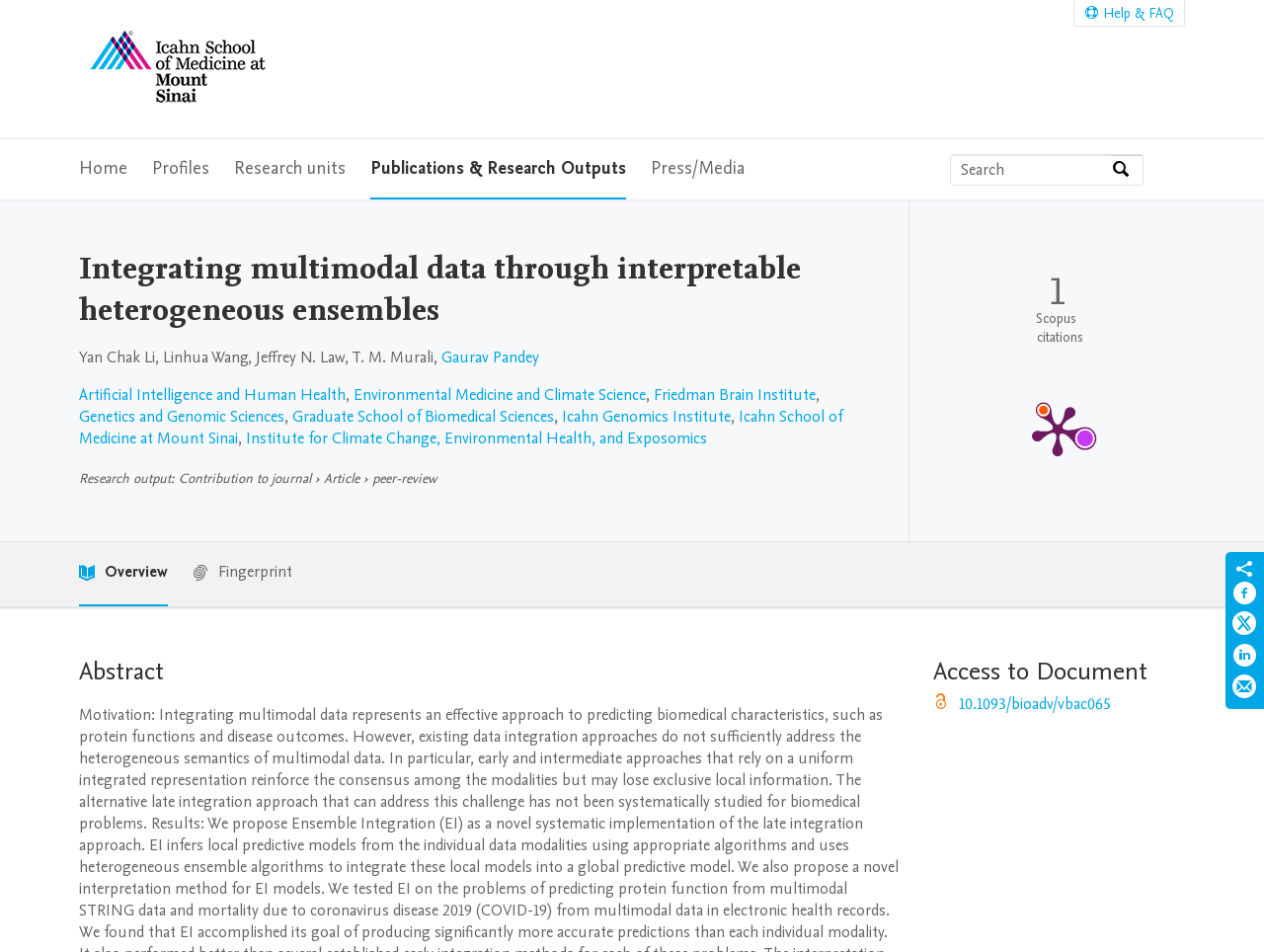Predict the bounding box for the UI component with the following description: "Genetics and Genomic Sciences".

[0.062, 0.426, 0.225, 0.449]